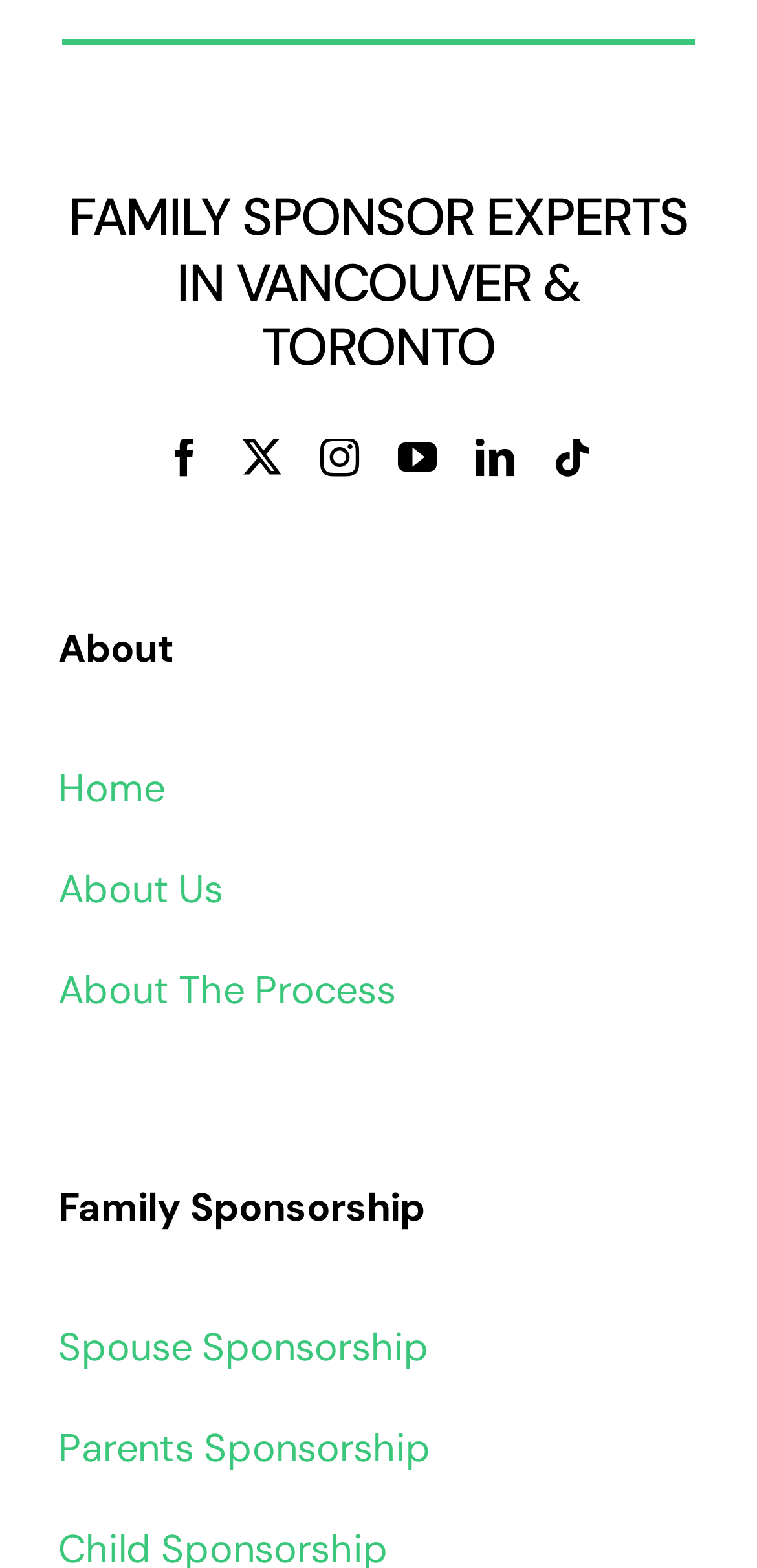Can you find the bounding box coordinates for the element that needs to be clicked to execute this instruction: "Go to the About Us page"? The coordinates should be given as four float numbers between 0 and 1, i.e., [left, top, right, bottom].

[0.077, 0.551, 0.295, 0.583]